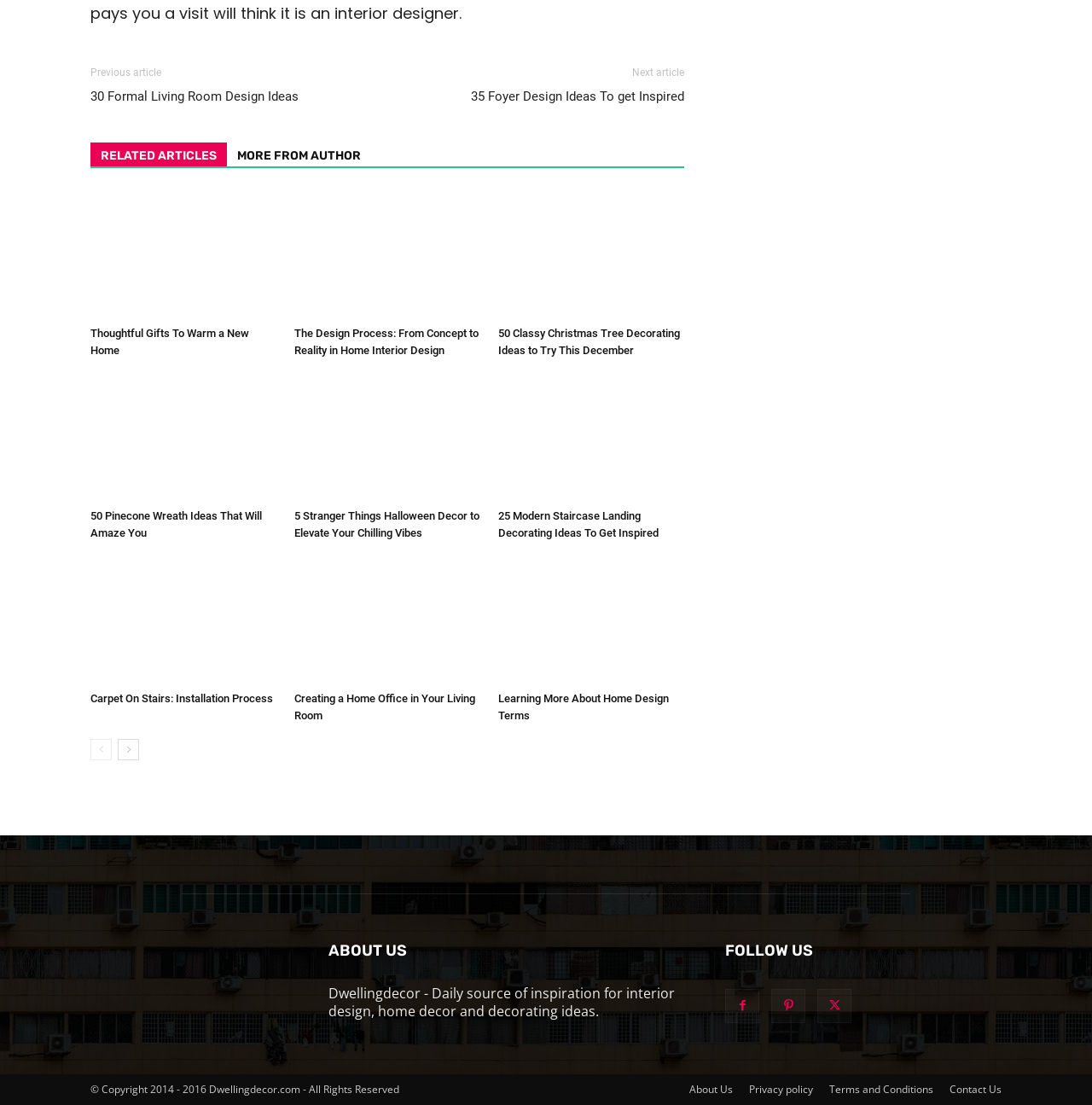What is the copyright year range of the website?
Give a one-word or short phrase answer based on the image.

2014 - 2016